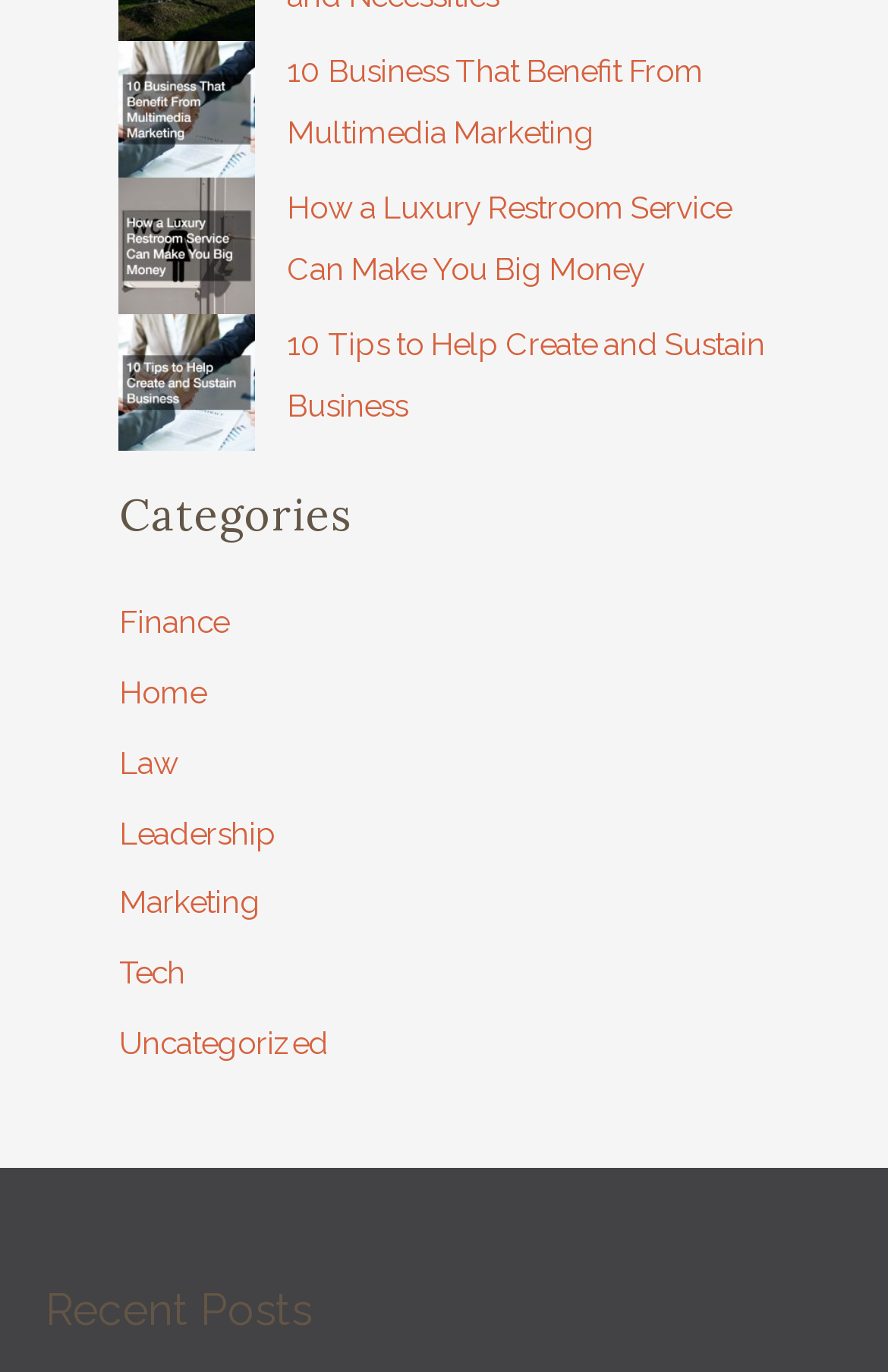Determine the bounding box coordinates for the area that needs to be clicked to fulfill this task: "Check 'Recent Posts'". The coordinates must be given as four float numbers between 0 and 1, i.e., [left, top, right, bottom].

[0.051, 0.935, 0.949, 0.976]